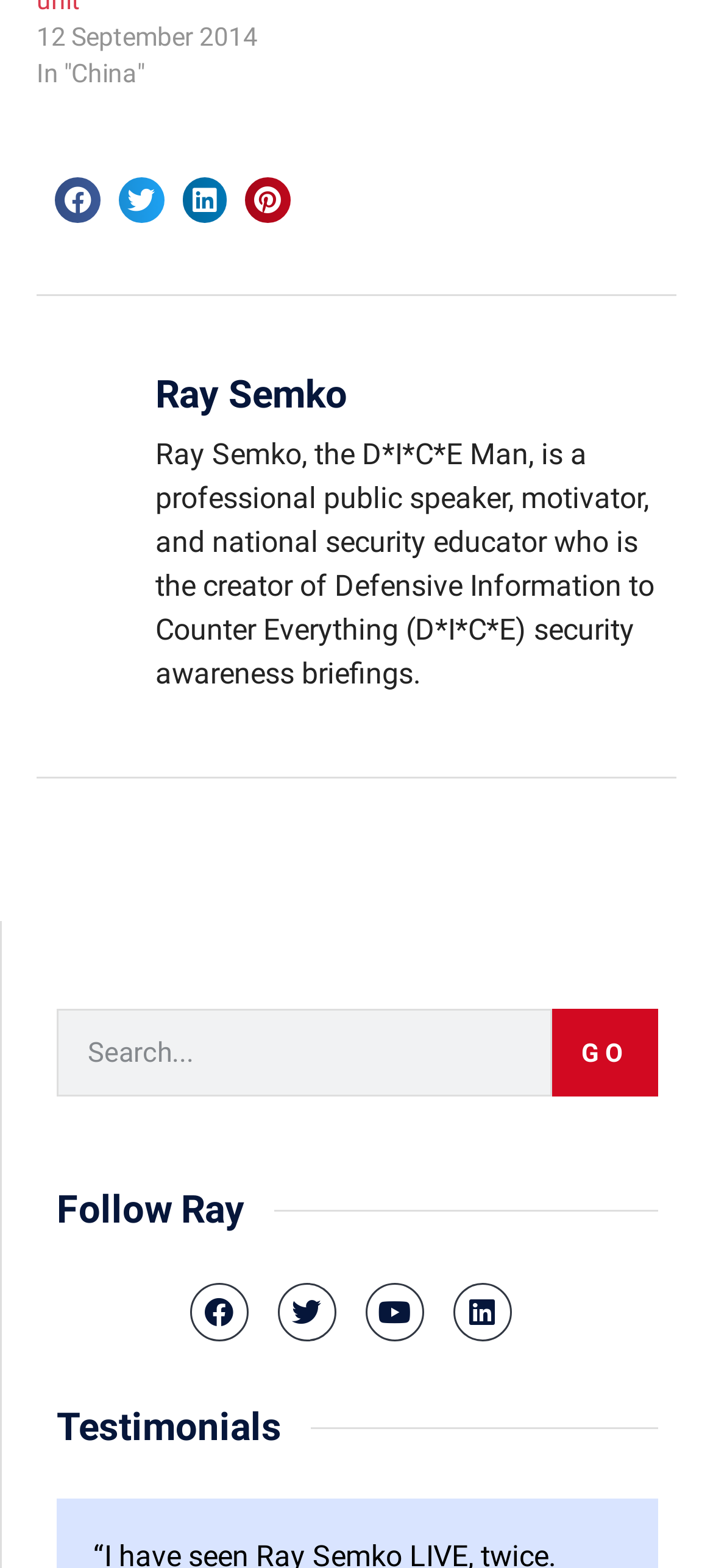Locate the UI element described by Ray Semko and provide its bounding box coordinates. Use the format (top-left x, top-left y, bottom-right x, bottom-right y) with all values as floating point numbers between 0 and 1.

[0.218, 0.236, 0.949, 0.27]